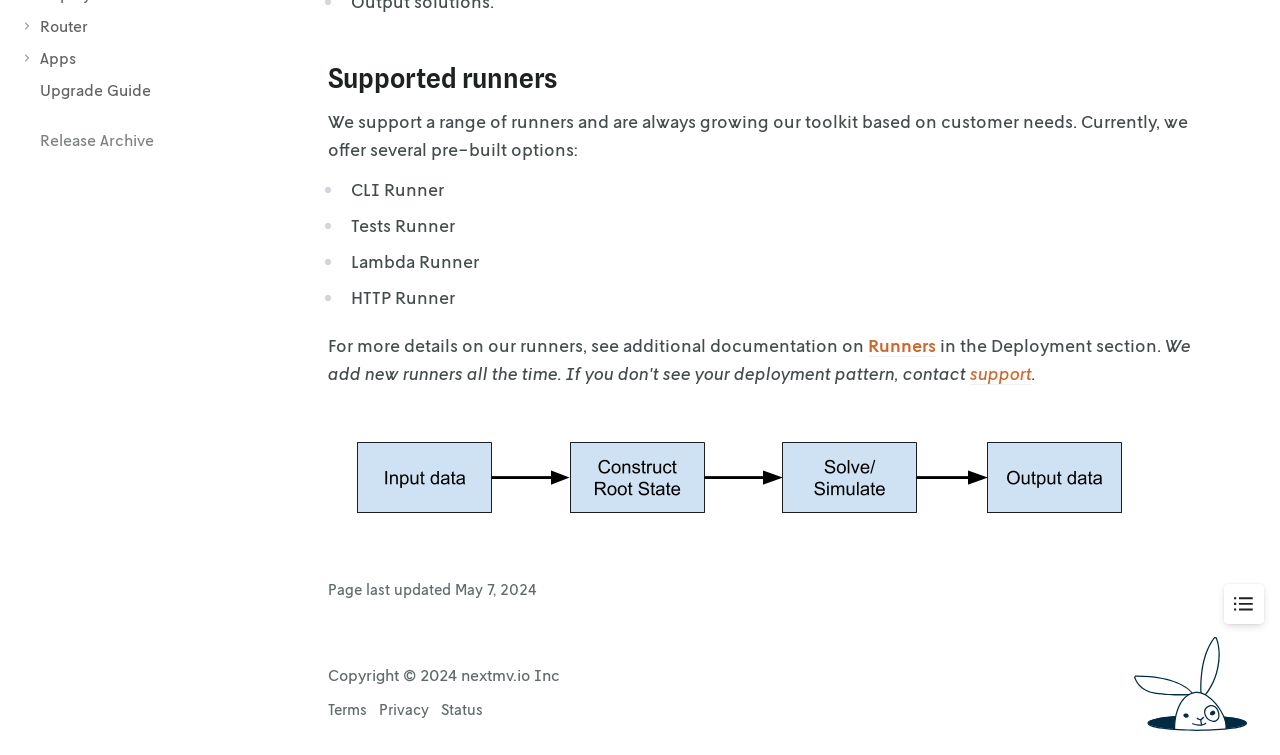Given the description Go to on-page nav menu, predict the bounding box coordinates of the UI element. Ensure the coordinates are in the format (top-left x, top-left y, bottom-right x, bottom-right y) and all values are between 0 and 1.

[0.956, 0.774, 0.988, 0.826]